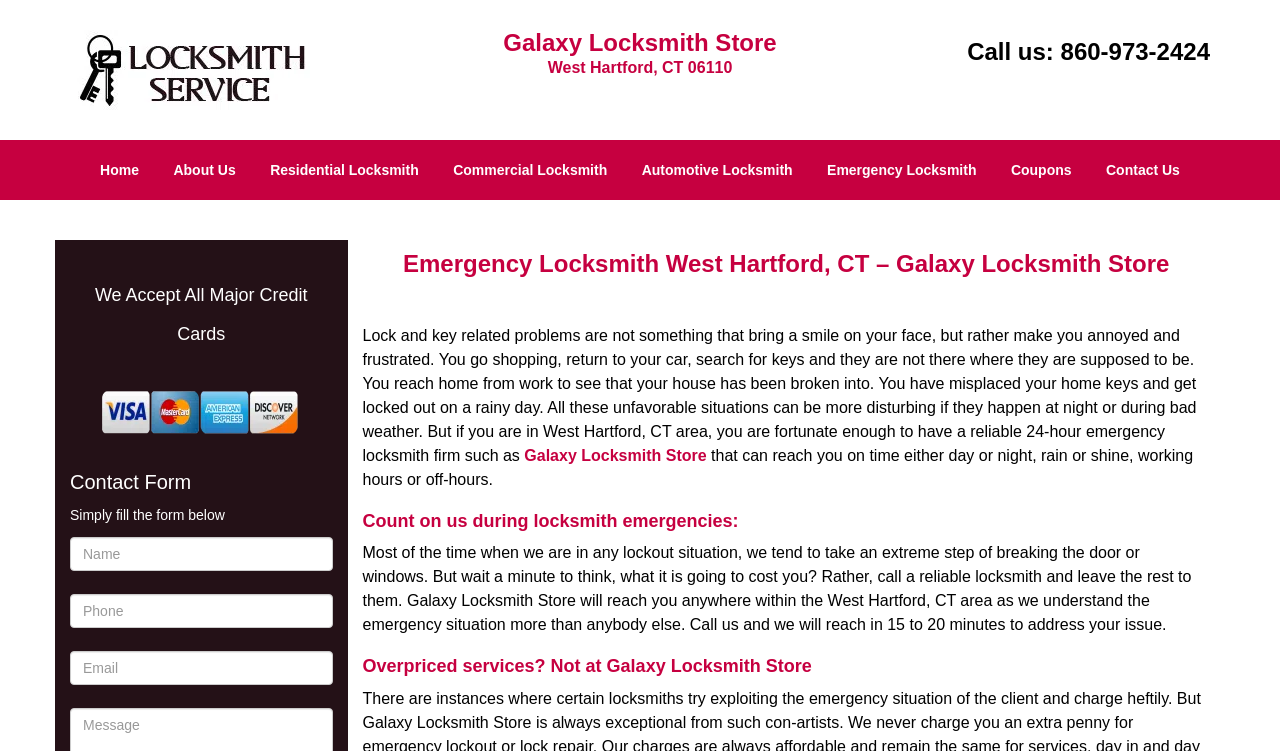Highlight the bounding box coordinates of the region I should click on to meet the following instruction: "Call the phone number".

[0.829, 0.051, 0.945, 0.087]